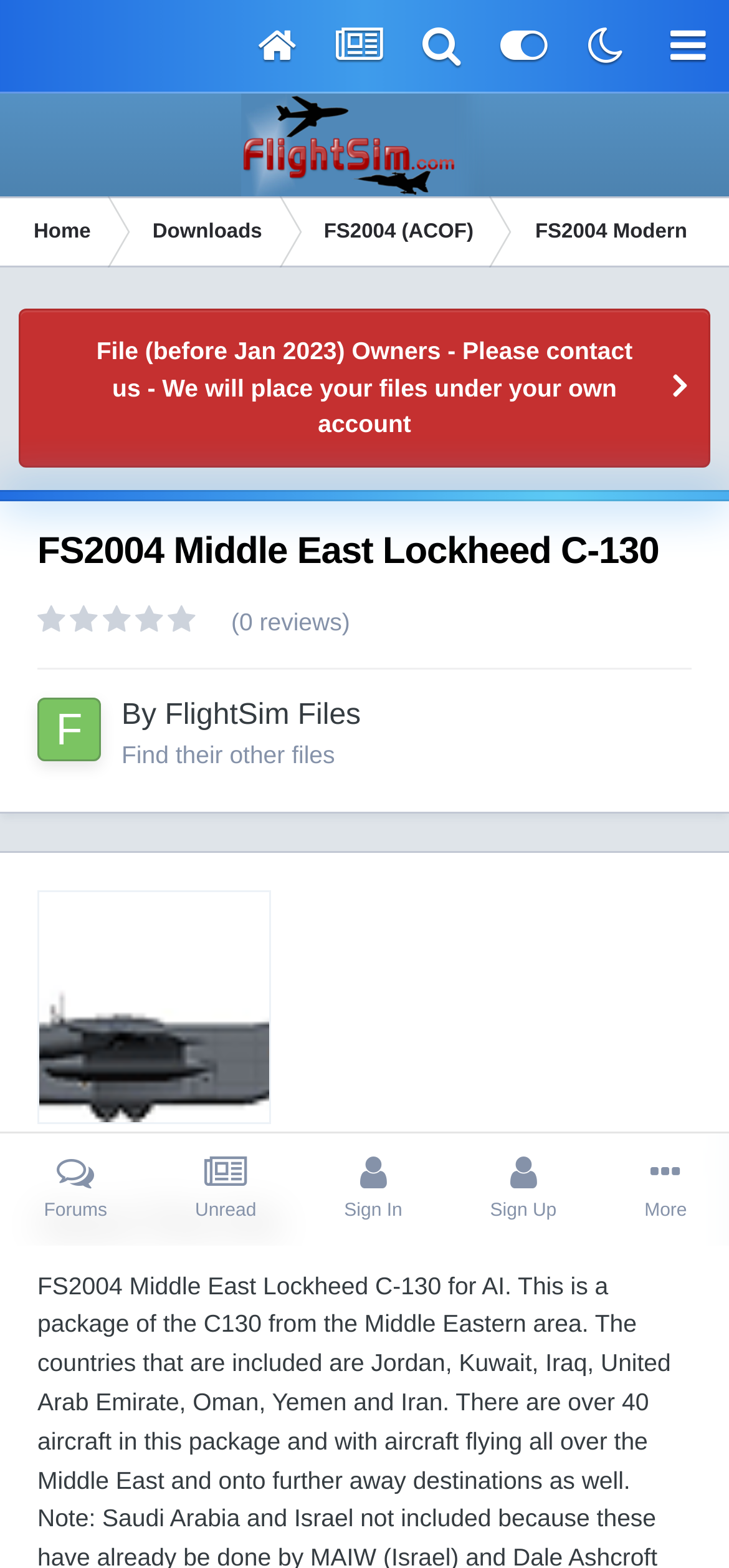Determine the bounding box coordinates of the element's region needed to click to follow the instruction: "Sign In to the website". Provide these coordinates as four float numbers between 0 and 1, formatted as [left, top, right, bottom].

[0.412, 0.723, 0.612, 0.794]